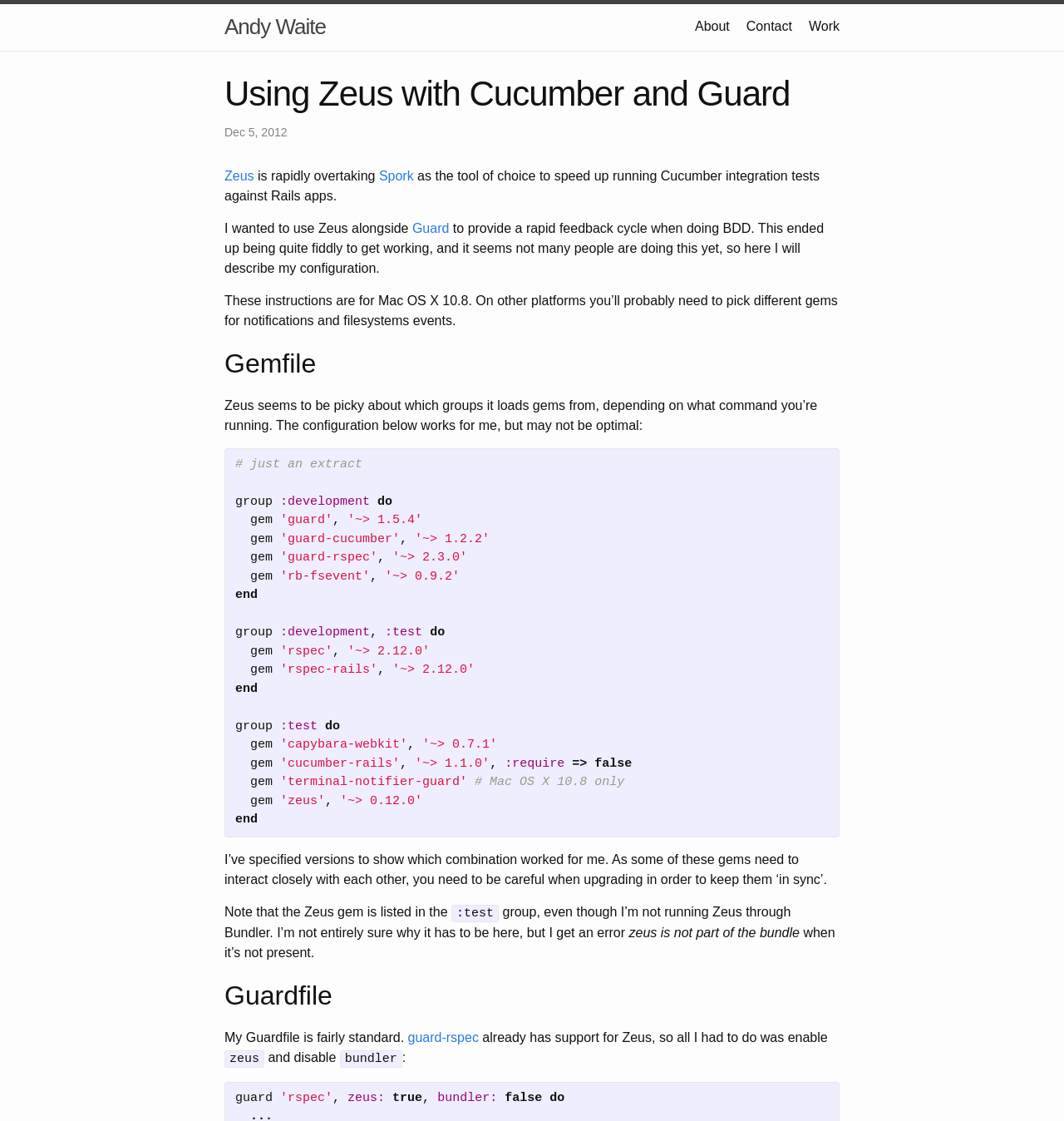Identify the bounding box coordinates for the element you need to click to achieve the following task: "click on the 'About' link". Provide the bounding box coordinates as four float numbers between 0 and 1, in the form [left, top, right, bottom].

[0.653, 0.017, 0.686, 0.03]